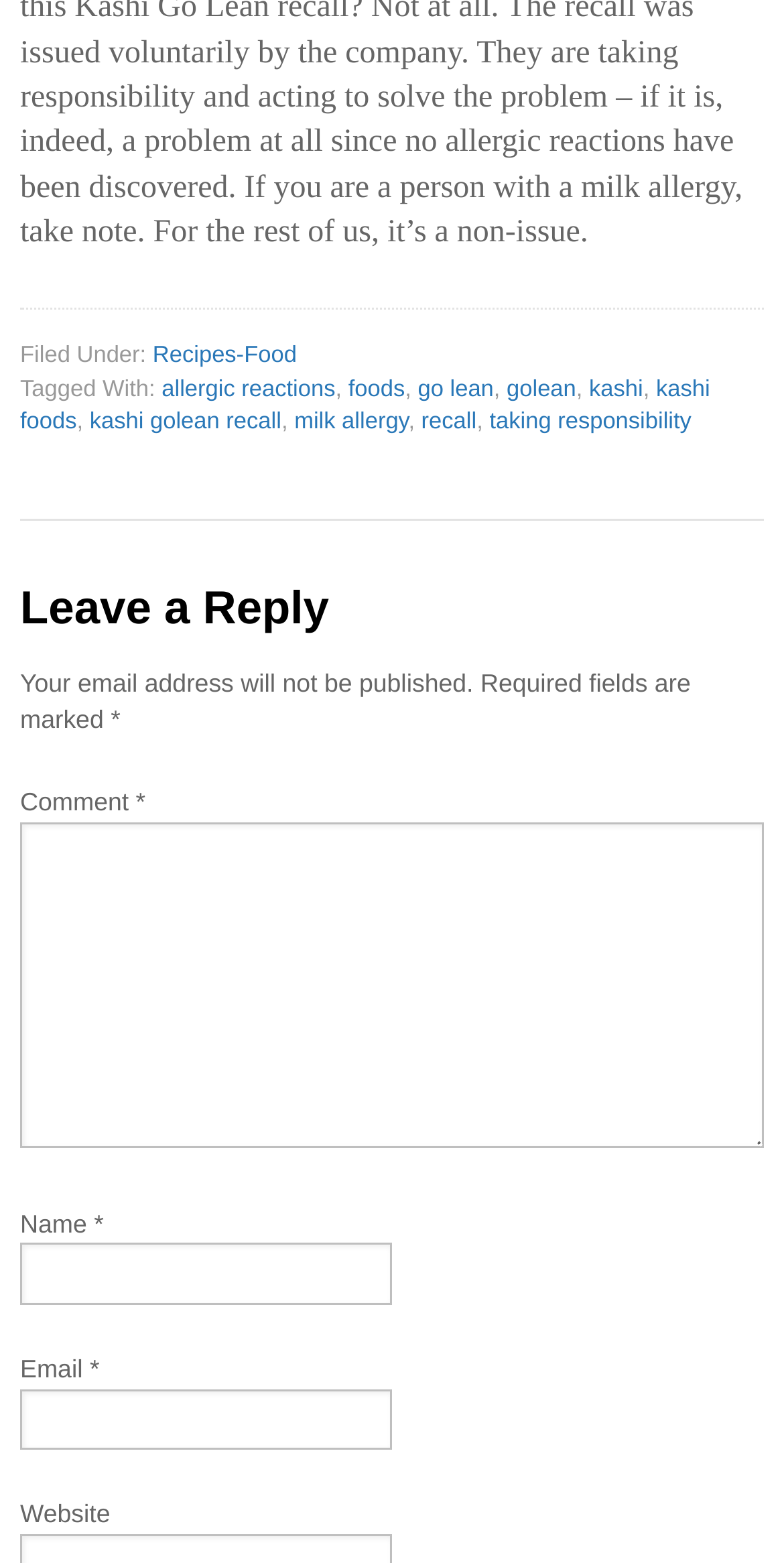Using the provided description: "parent_node: Email * aria-describedby="email-notes" name="email"", find the bounding box coordinates of the corresponding UI element. The output should be four float numbers between 0 and 1, in the format [left, top, right, bottom].

[0.026, 0.888, 0.5, 0.928]